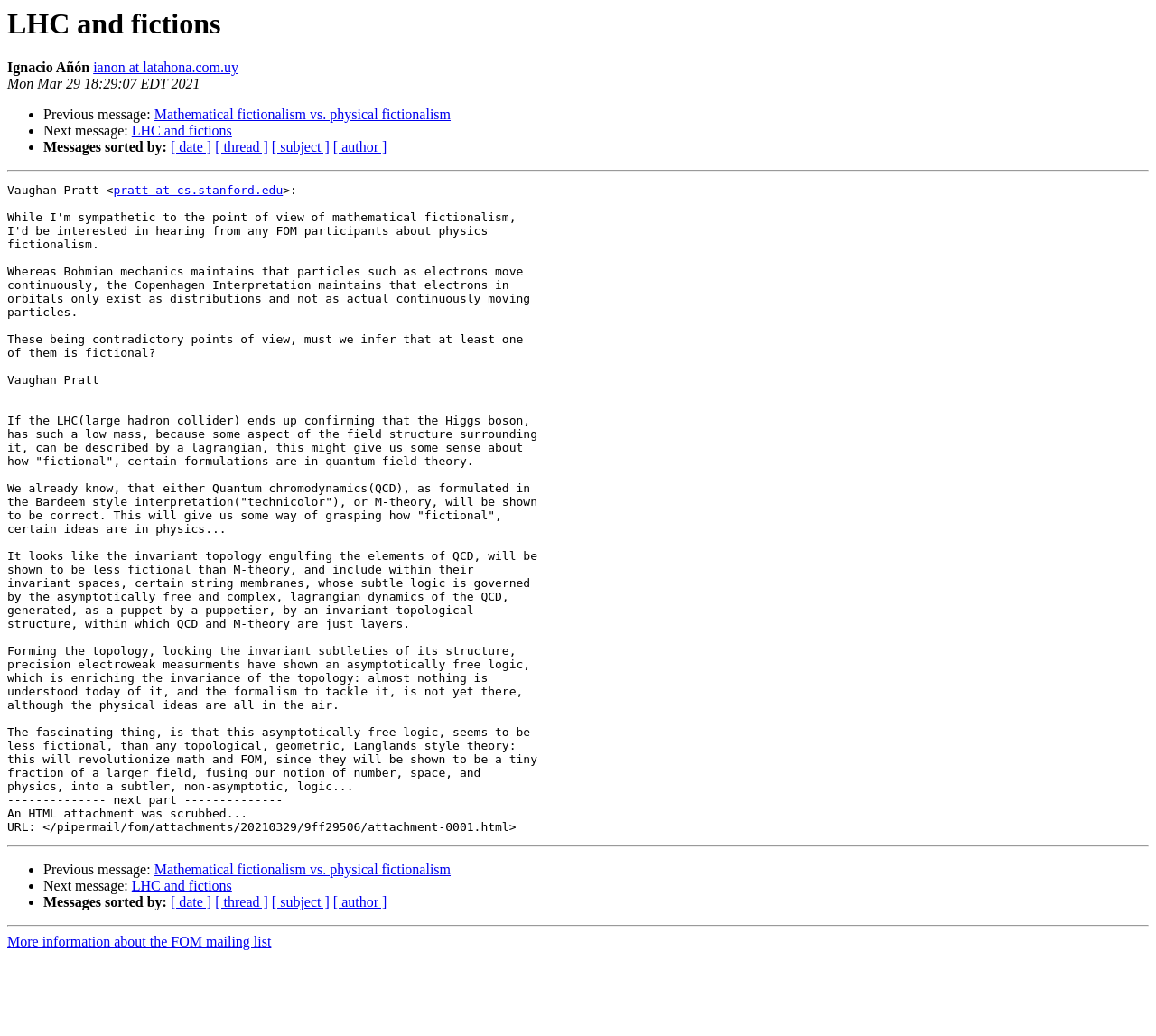Specify the bounding box coordinates of the element's region that should be clicked to achieve the following instruction: "Go back". The bounding box coordinates consist of four float numbers between 0 and 1, in the format [left, top, right, bottom].

None